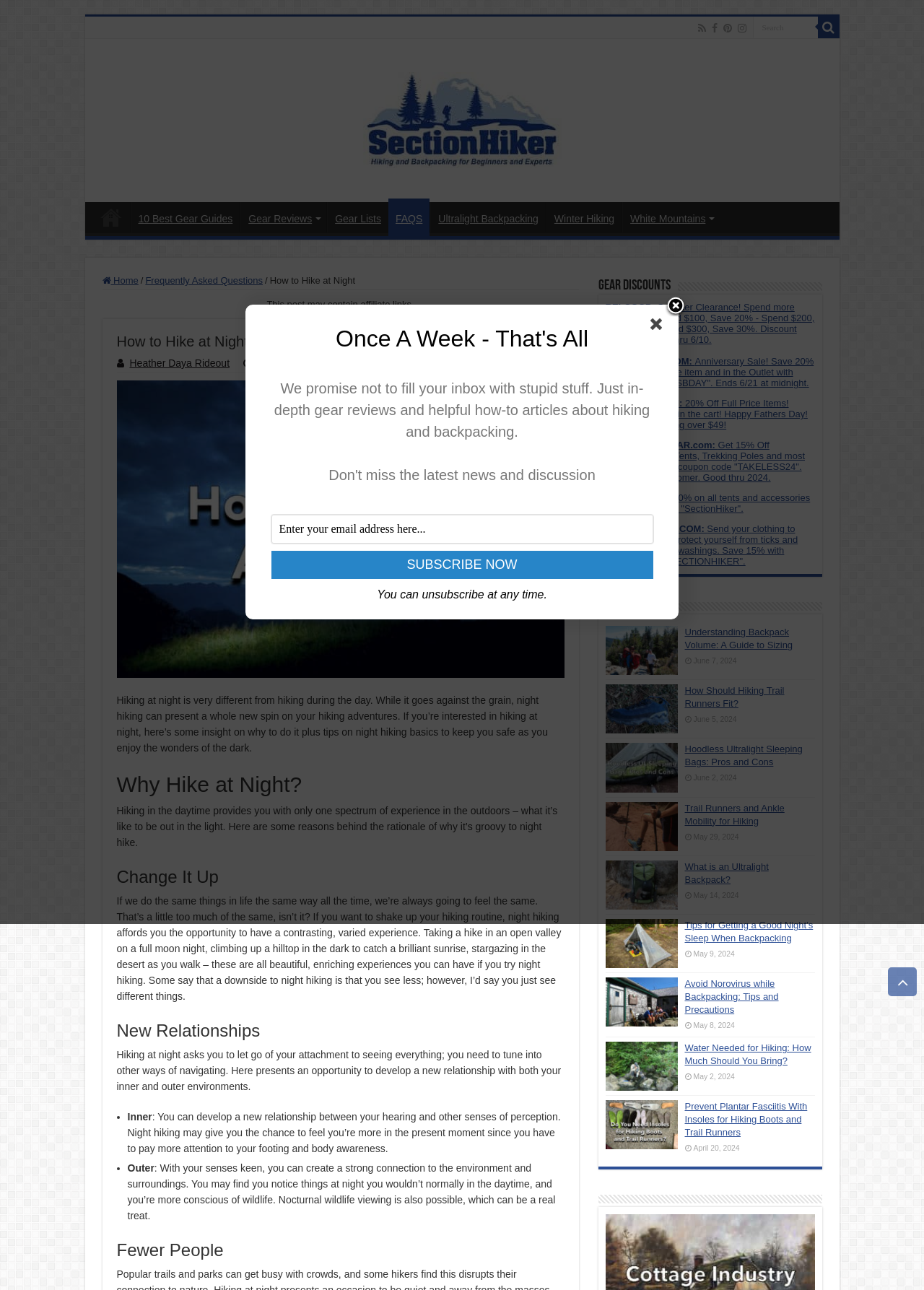Please provide a short answer using a single word or phrase for the question:
What is the topic of the article?

Night Hiking